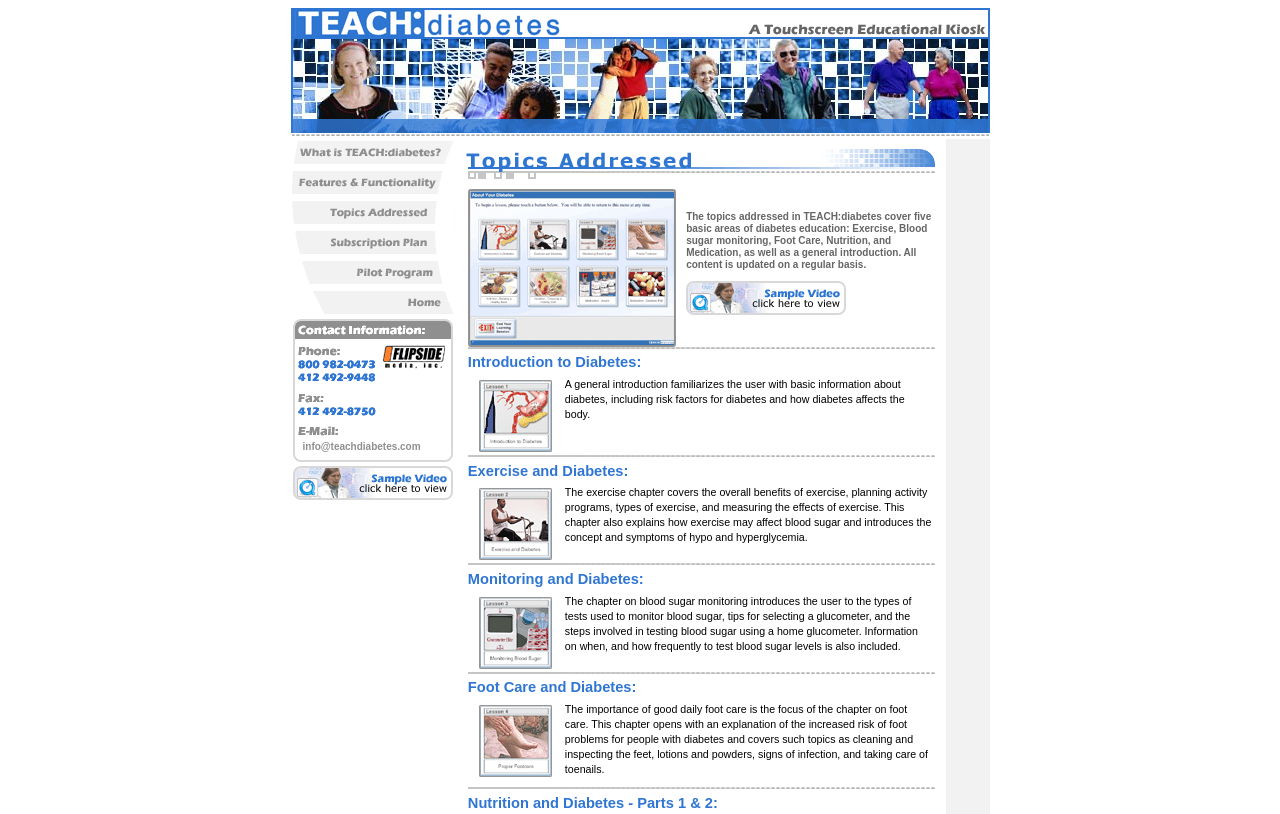Can you specify the bounding box coordinates of the area that needs to be clicked to fulfill the following instruction: "Contact Flipside Media, Inc. through email"?

[0.236, 0.542, 0.329, 0.555]